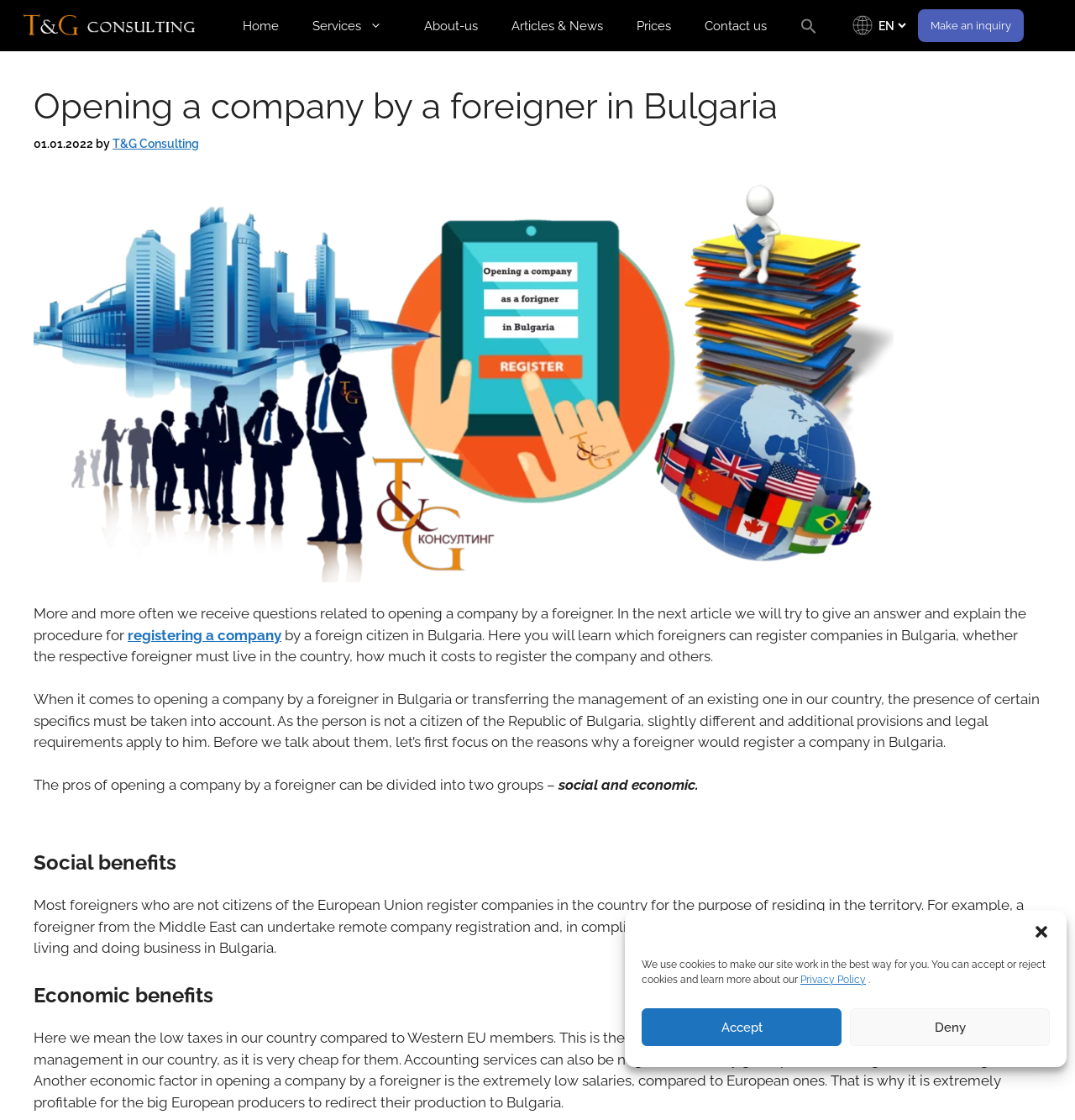Please identify the coordinates of the bounding box that should be clicked to fulfill this instruction: "Click the 'Search Icon Link'".

[0.729, 0.012, 0.768, 0.042]